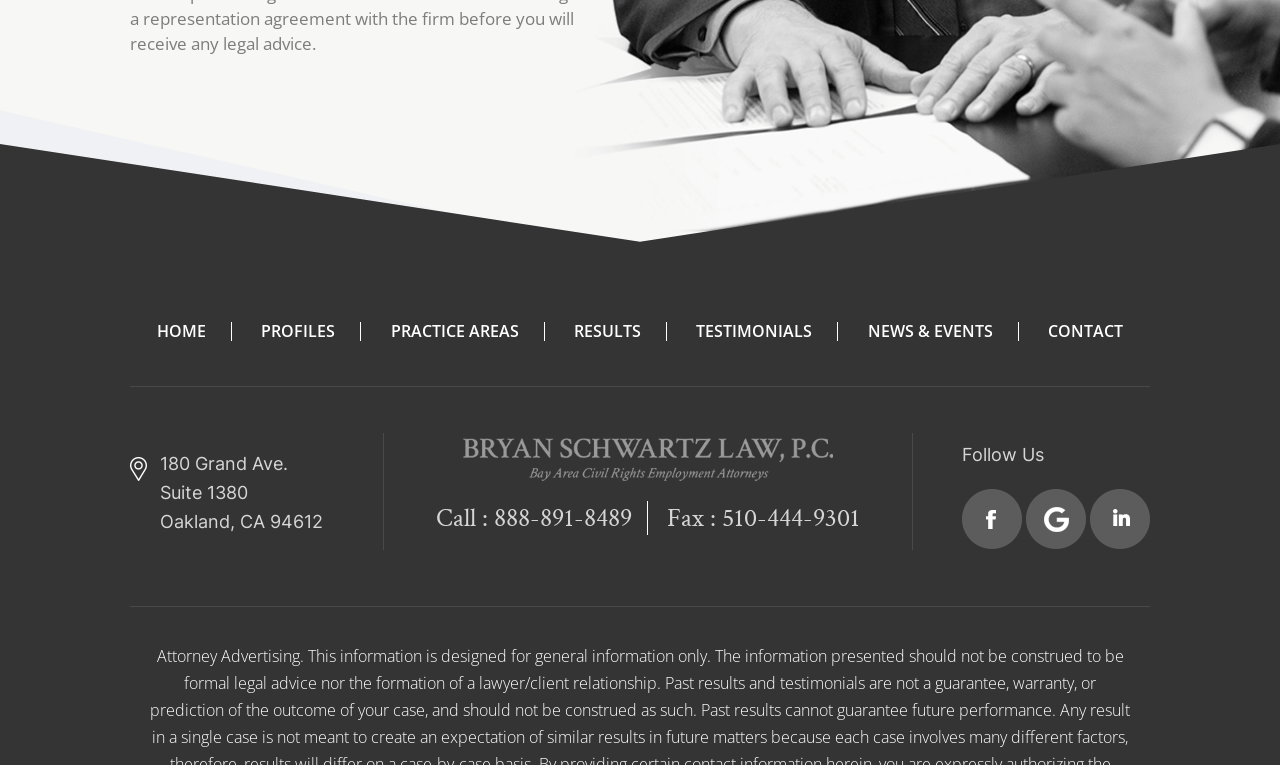What social media platforms can you follow?
Provide a well-explained and detailed answer to the question.

I found the social media platforms by looking at the link elements with the text 'Facebook', 'Google', and 'Linkedin' which are located at the bottom of the page under the 'Follow Us' text.